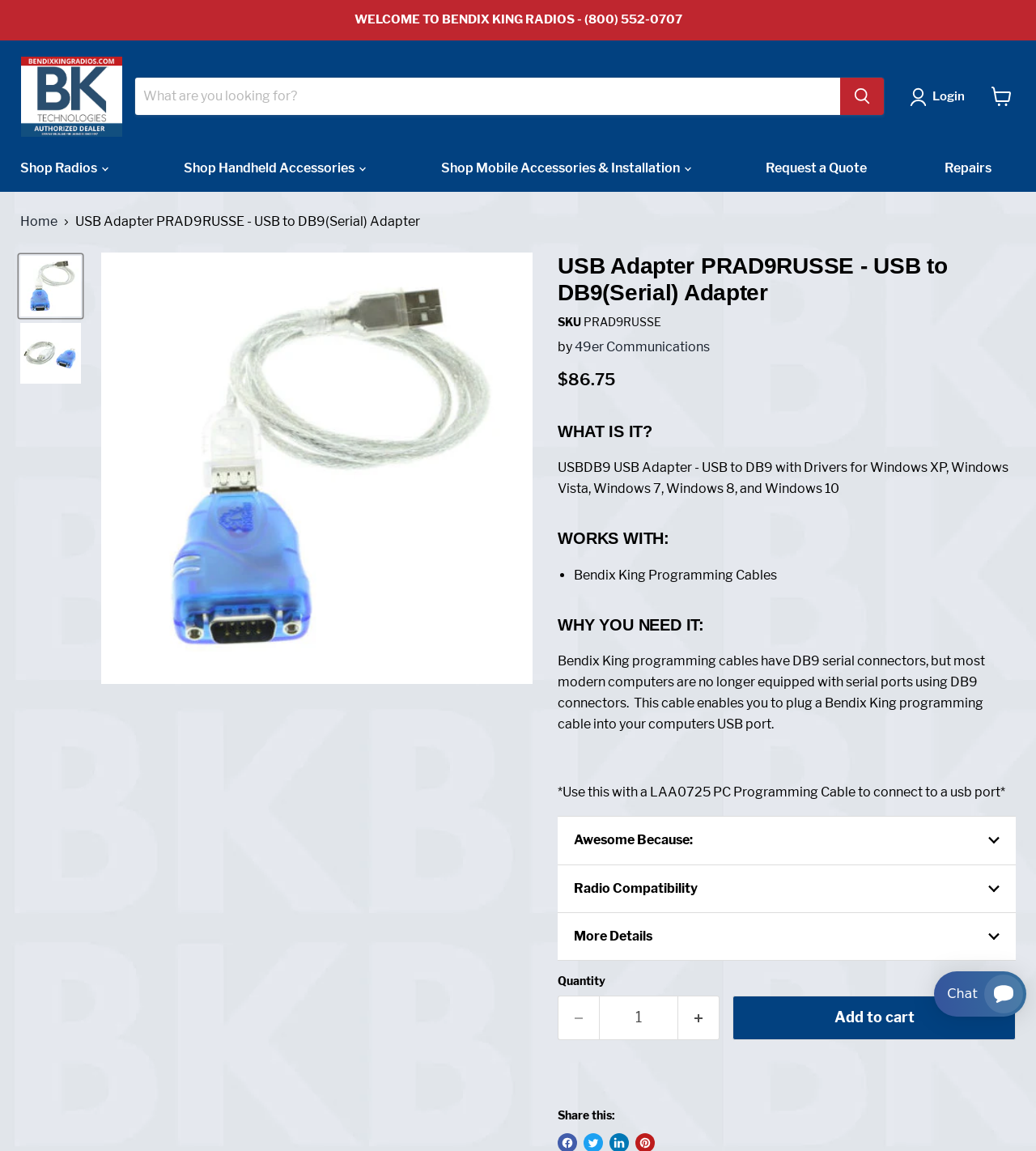Pinpoint the bounding box coordinates of the clickable element to carry out the following instruction: "View cart."

[0.949, 0.069, 0.984, 0.099]